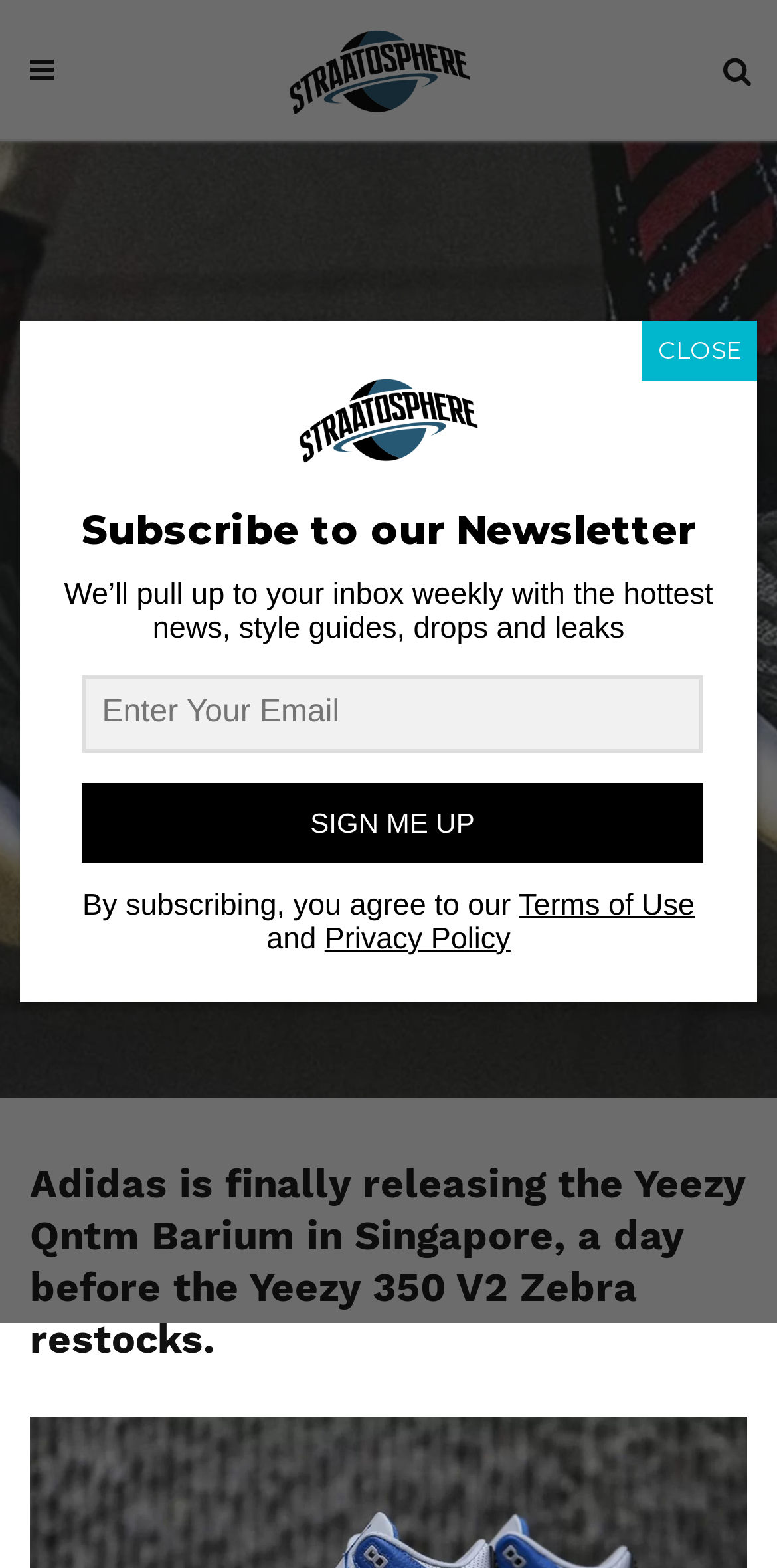Please identify the bounding box coordinates of the clickable area that will fulfill the following instruction: "Click Straatosphere link". The coordinates should be in the format of four float numbers between 0 and 1, i.e., [left, top, right, bottom].

[0.37, 0.01, 0.607, 0.067]